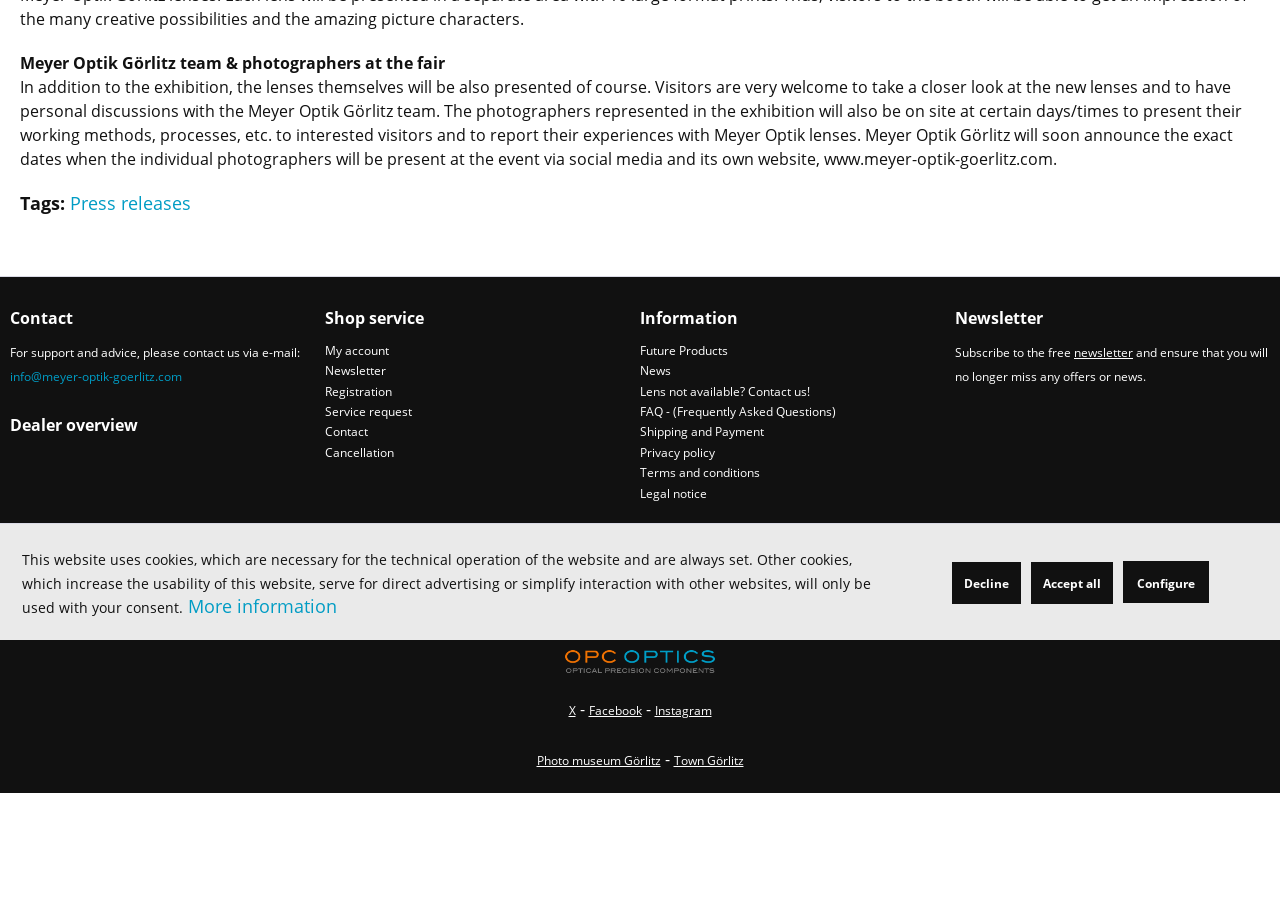Calculate the bounding box coordinates of the UI element given the description: "HOME".

None